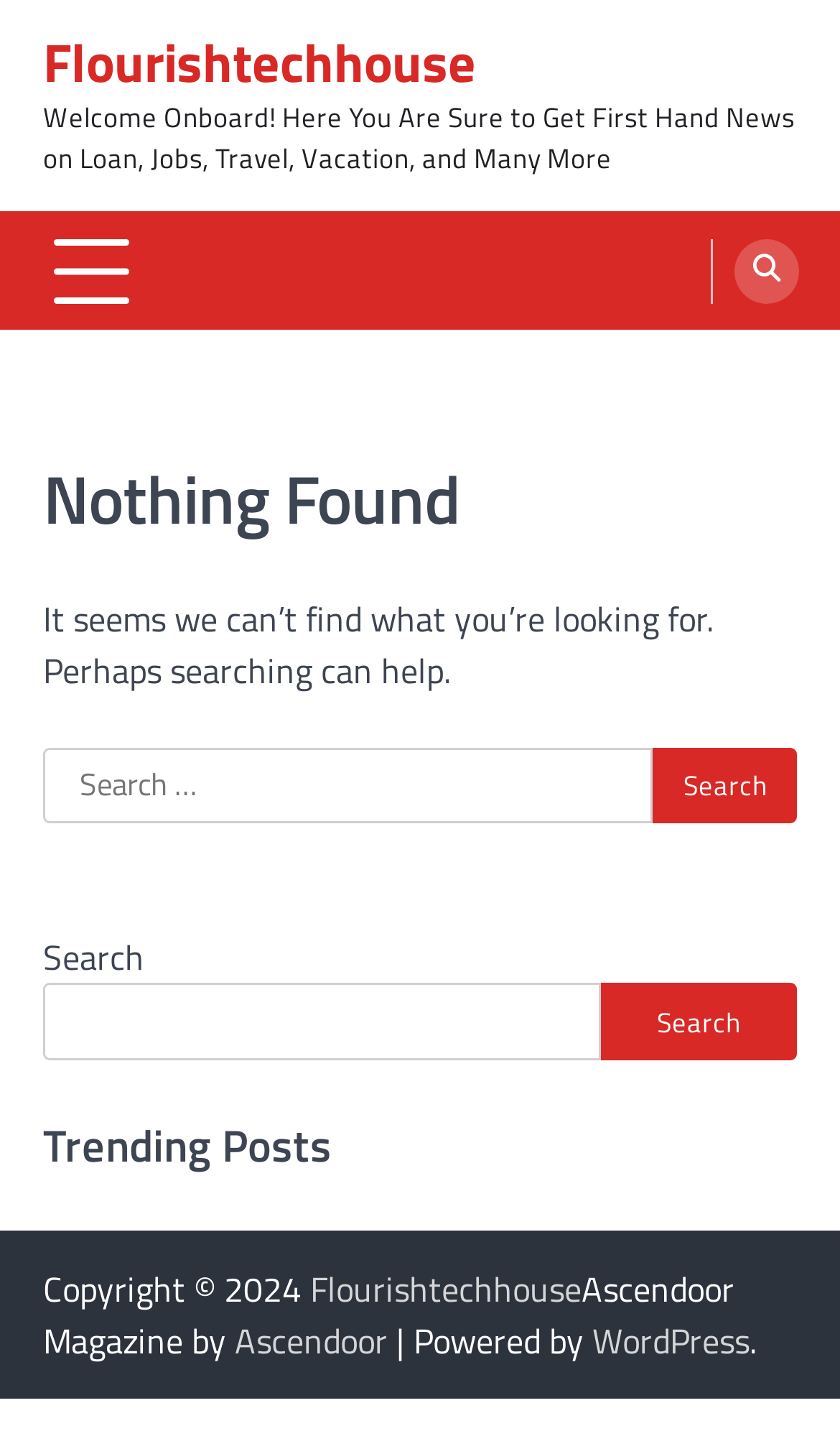Explain the webpage's layout and main content in detail.

This webpage is titled "Flourishtechhouse - Welcome Onboard! Here You Are Sure to Get First Hand News on Loan, Jobs, Travel, Vacation, and Many More". At the top, there is a heading with the title "Flourishtechhouse" and a link with the same name. Below it, there is a static text that repeats the title. 

To the right of the title, there is a button with no text. On the top-right corner, there is a link with a font awesome icon. 

The main content of the page is divided into three sections. The first section has a header with the title "Nothing Found" and a static text that says "It seems we can’t find what you’re looking for. Perhaps searching can help." Below it, there is a search bar with a label "Search for:" and a search button. 

The second section is a complementary section that has another search bar with a label "Search" and a search button. 

The third section has a heading with the title "Trending Posts". 

At the bottom of the page, there is a footer section that contains copyright information, a link to "Flourishtechhouse", a link to "Ascendoor", and a link to "WordPress".